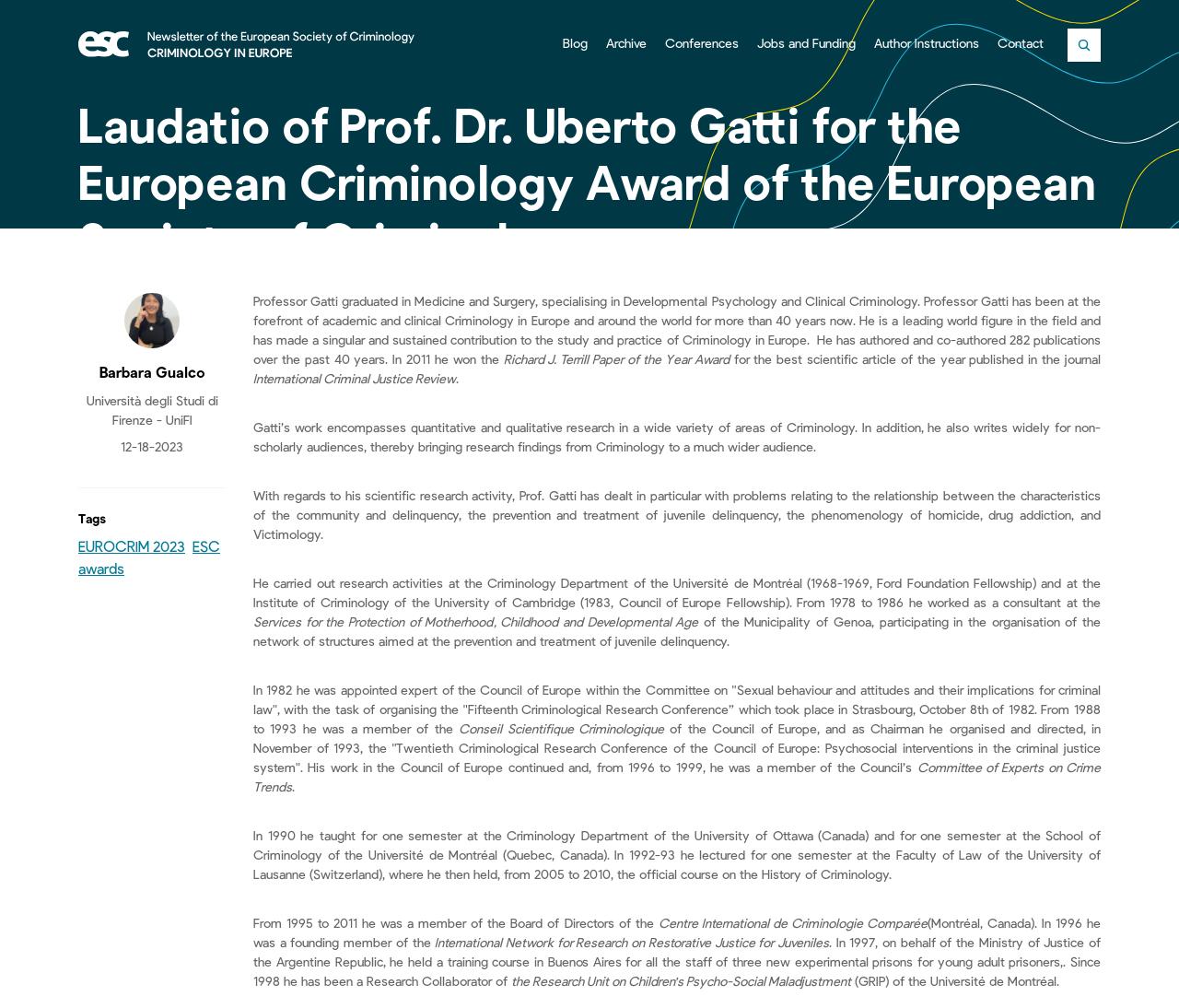What is the name of the university where Prof. Gatti taught?
Give a single word or phrase answer based on the content of the image.

University of Ottawa